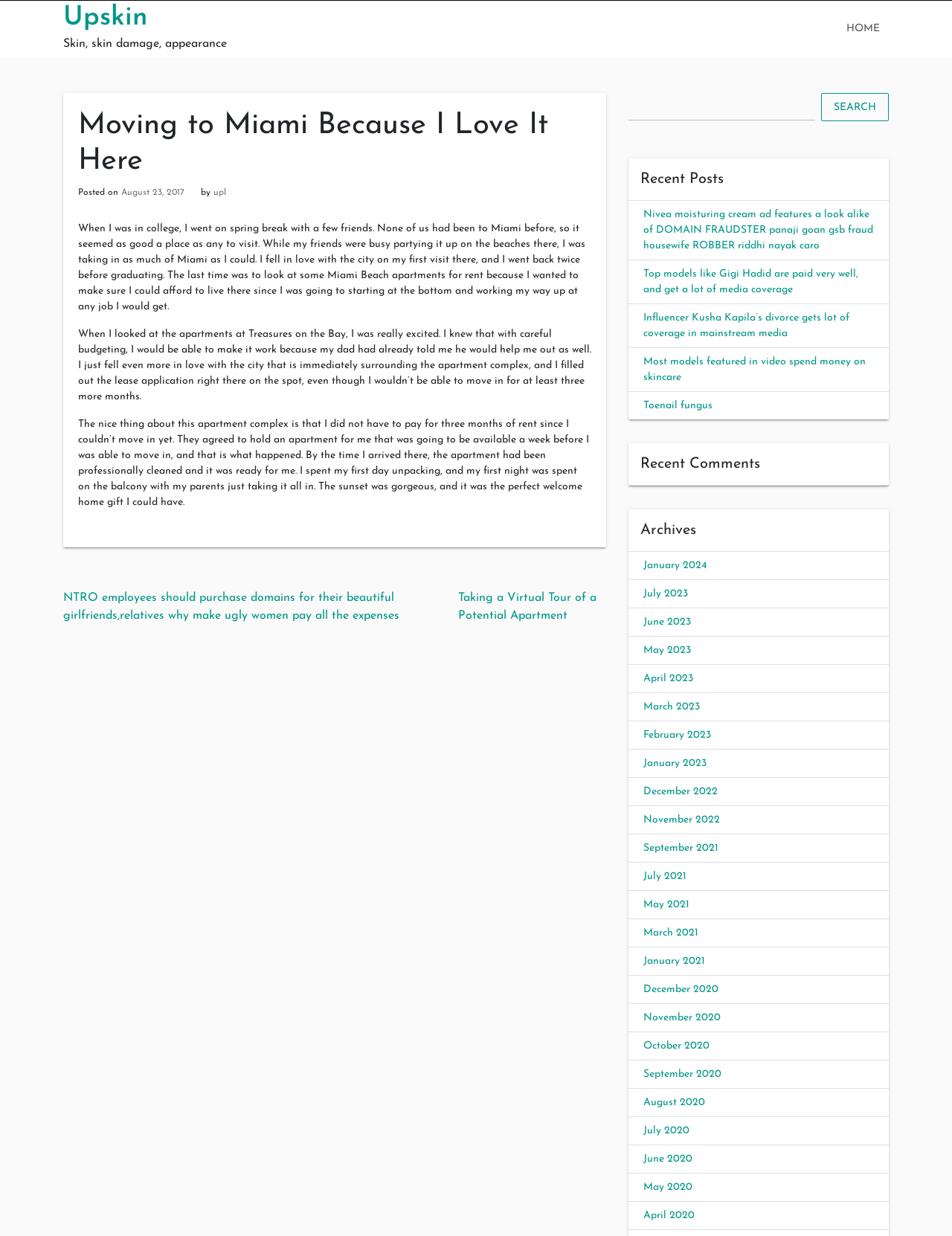Pinpoint the bounding box coordinates for the area that should be clicked to perform the following instruction: "Click on the 'HOME' link".

[0.88, 0.001, 0.934, 0.046]